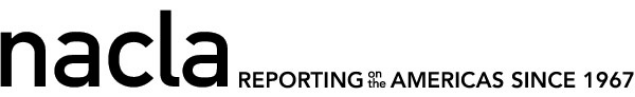What is the focus of NACLA's journalism and analysis?
Using the image as a reference, give an elaborate response to the question.

The caption explains that NACLA's journalism and analysis focus on issues in Latin America, specifically on politics, culture, and social movements, highlighting the organization's commitment to providing insightful information and advocacy on matters concerning the Americas.